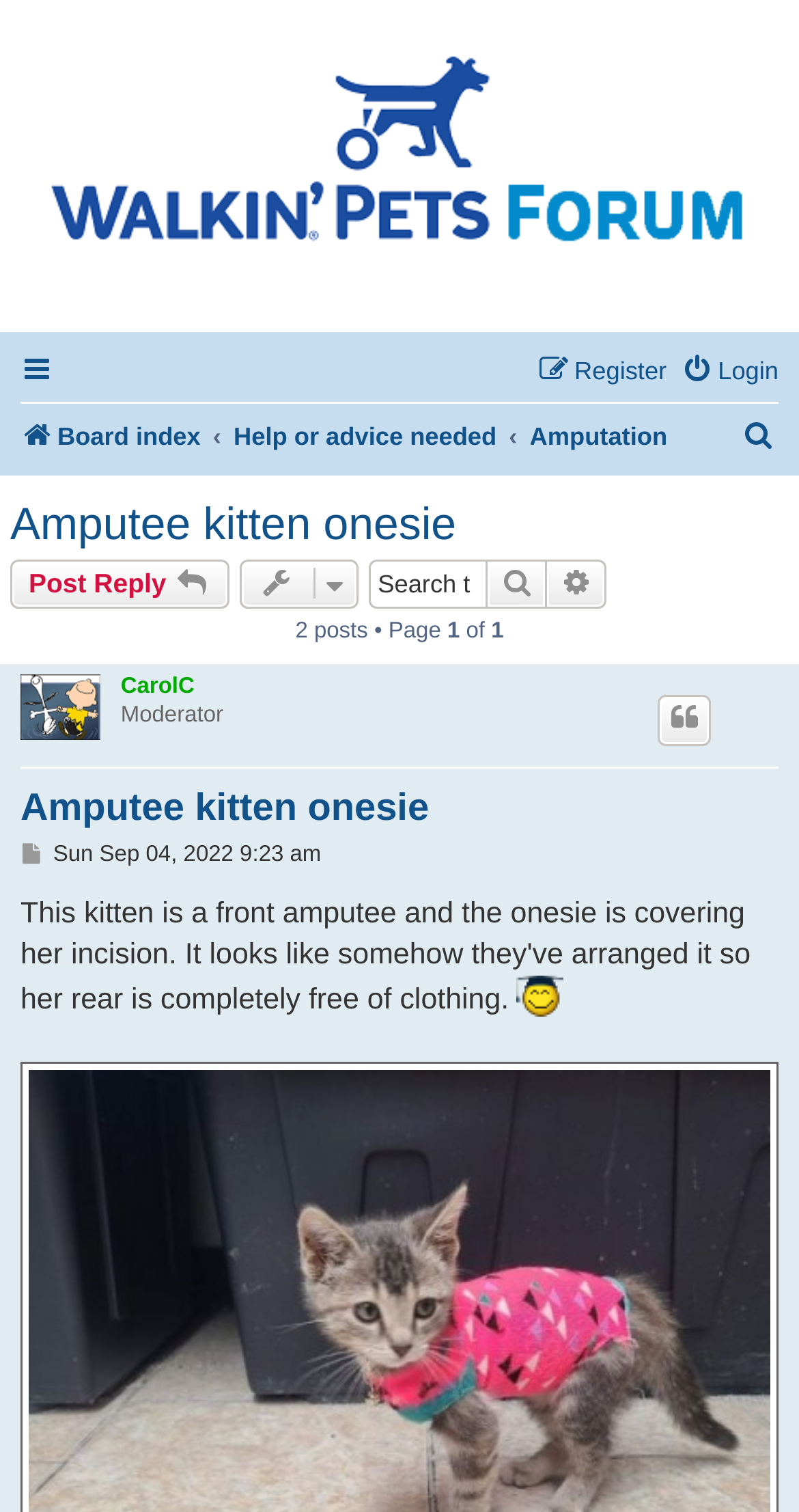Use a single word or phrase to answer the following:
Who started this topic?

CarolC